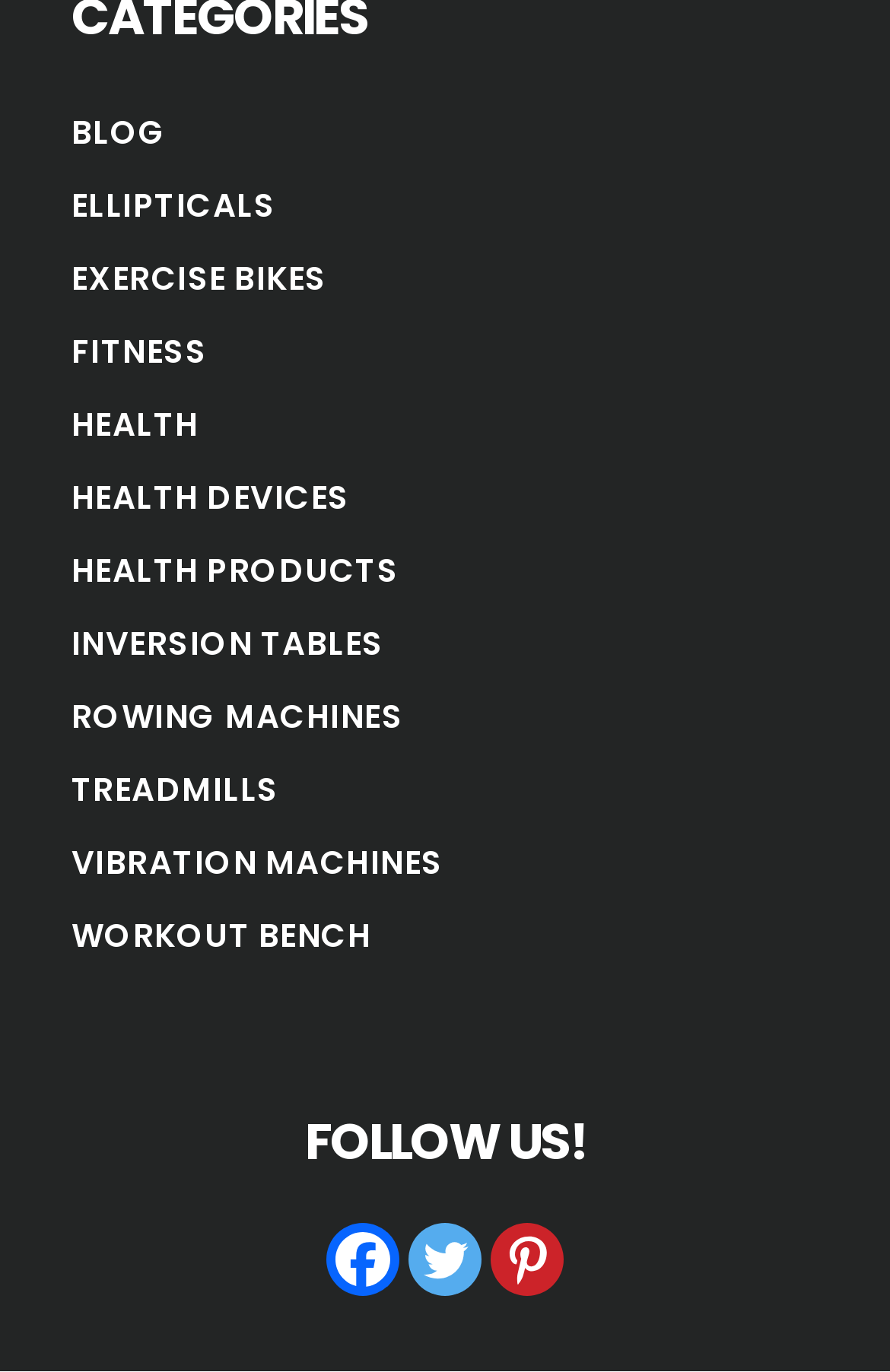Can you find the bounding box coordinates of the area I should click to execute the following instruction: "Follow on Facebook"?

[0.367, 0.891, 0.449, 0.944]